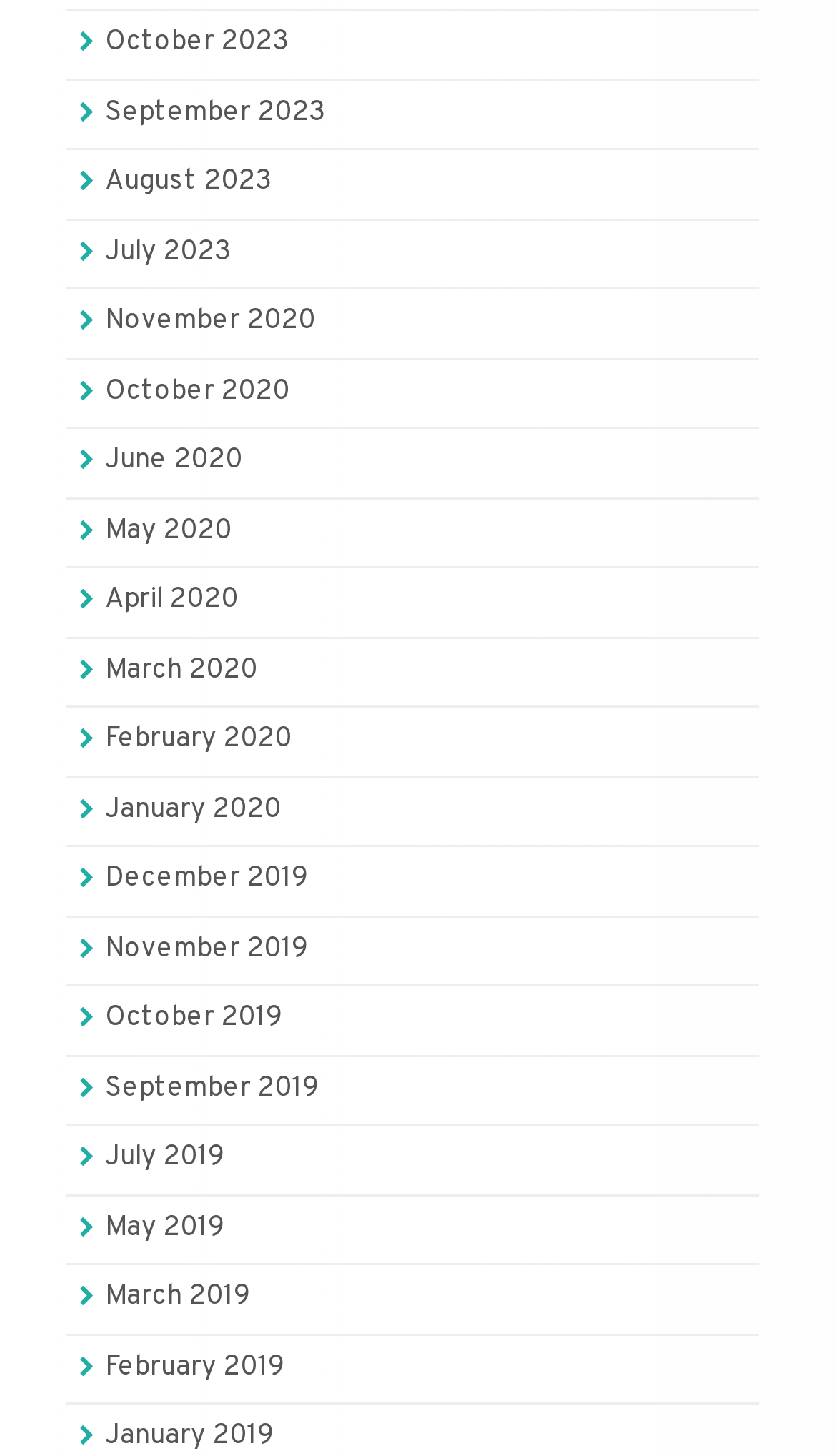Kindly provide the bounding box coordinates of the section you need to click on to fulfill the given instruction: "access November 2020".

[0.126, 0.209, 0.377, 0.233]